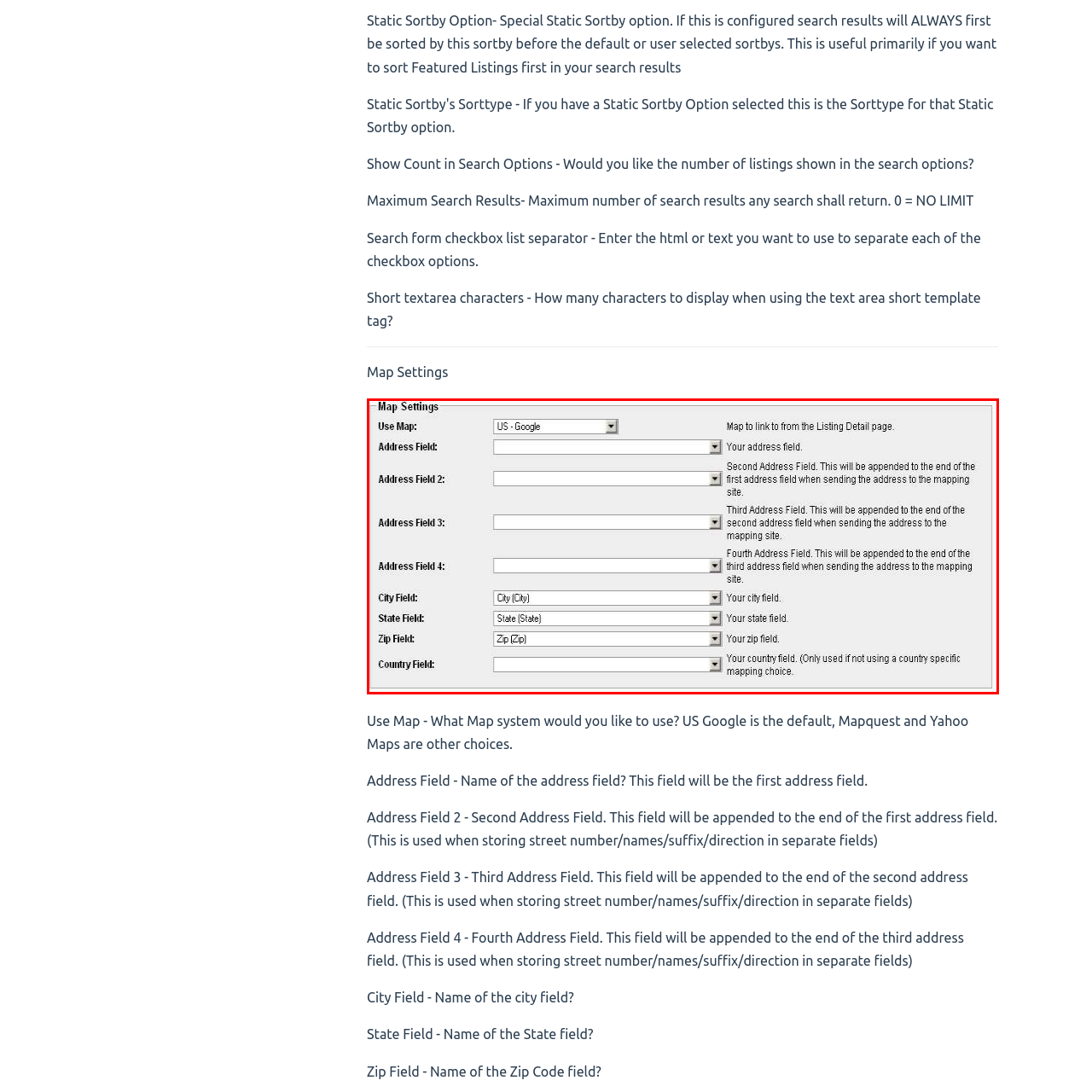Describe extensively the visual content inside the red marked area.

The image displays a section titled "Map Settings," which provides users with various input fields and options related to mapping functionality. At the top, there is a dropdown menu labeled "Use Map," where users can select among map services, with "US - Google" as the default choice. Below this, several text input fields are available for users to enter their addresses:

1. **Address Field**: This primary field allows the user to input their main address.
2. **Address Field 2**: A secondary input for additional address details, appended to the first.
3. **Address Field 3**: A third field for further address specifications.
4. **Address Field 4**: An optional fourth field for any additional address information.

Furthermore, there are input areas for the city, state, zip code, and country, allowing users to provide complete location details. Each field includes placeholder texts, guiding users on what information to enter. This layout is designed to facilitate easy and organized address entry for mapping purposes.